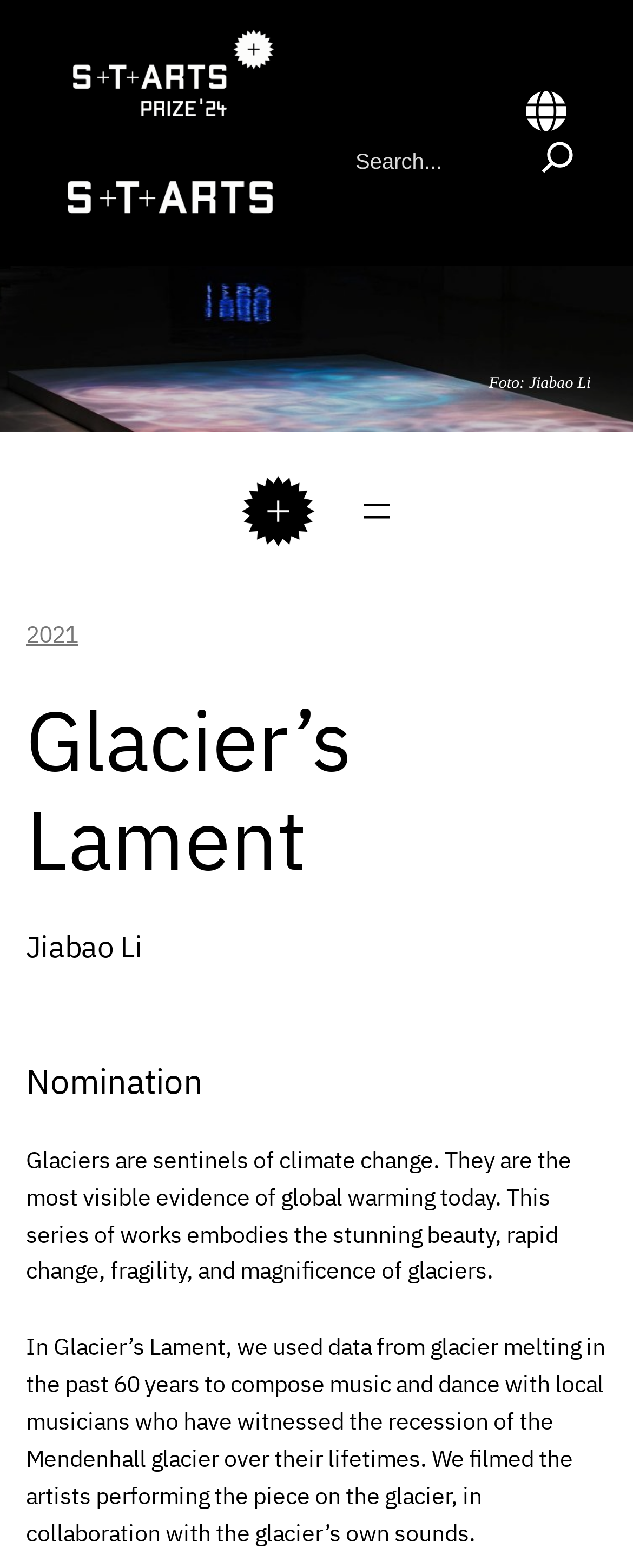What is the topic of the artwork?
Carefully analyze the image and provide a detailed answer to the question.

The topic of the artwork can be inferred from the text 'Glaciers are sentinels of climate change...' which describes the artwork 'Glacier’s Lament'.